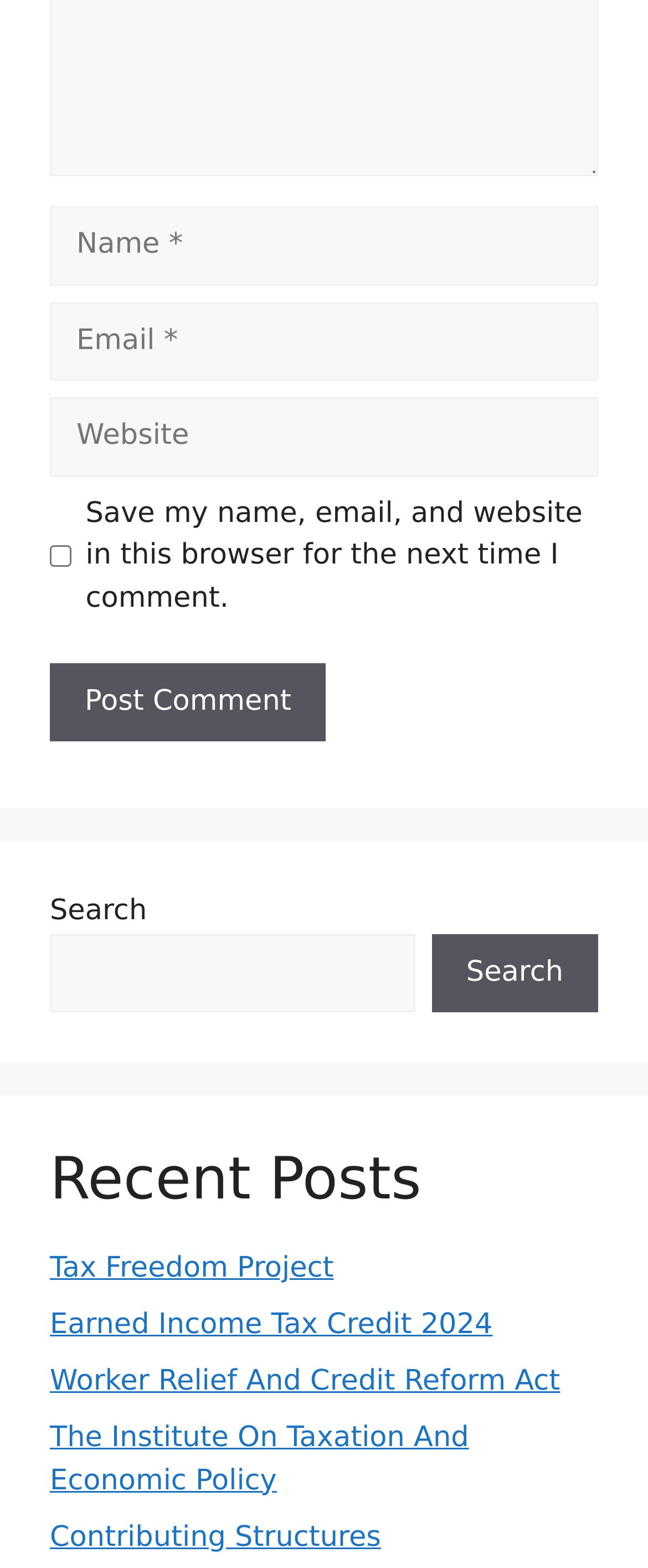Can you specify the bounding box coordinates of the area that needs to be clicked to fulfill the following instruction: "Check the box to save your information"?

[0.077, 0.348, 0.11, 0.362]